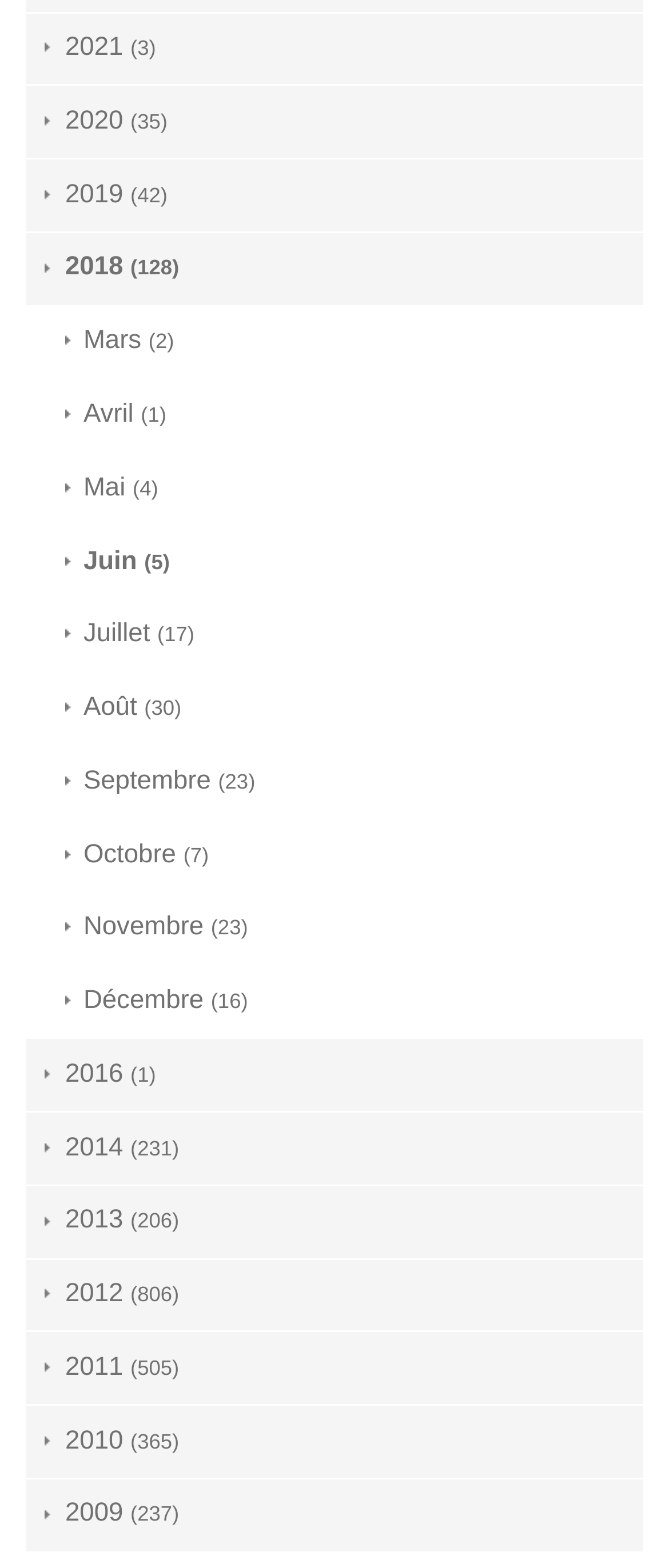Pinpoint the bounding box coordinates of the clickable area necessary to execute the following instruction: "go to Mars page". The coordinates should be given as four float numbers between 0 and 1, namely [left, top, right, bottom].

[0.039, 0.195, 0.961, 0.241]